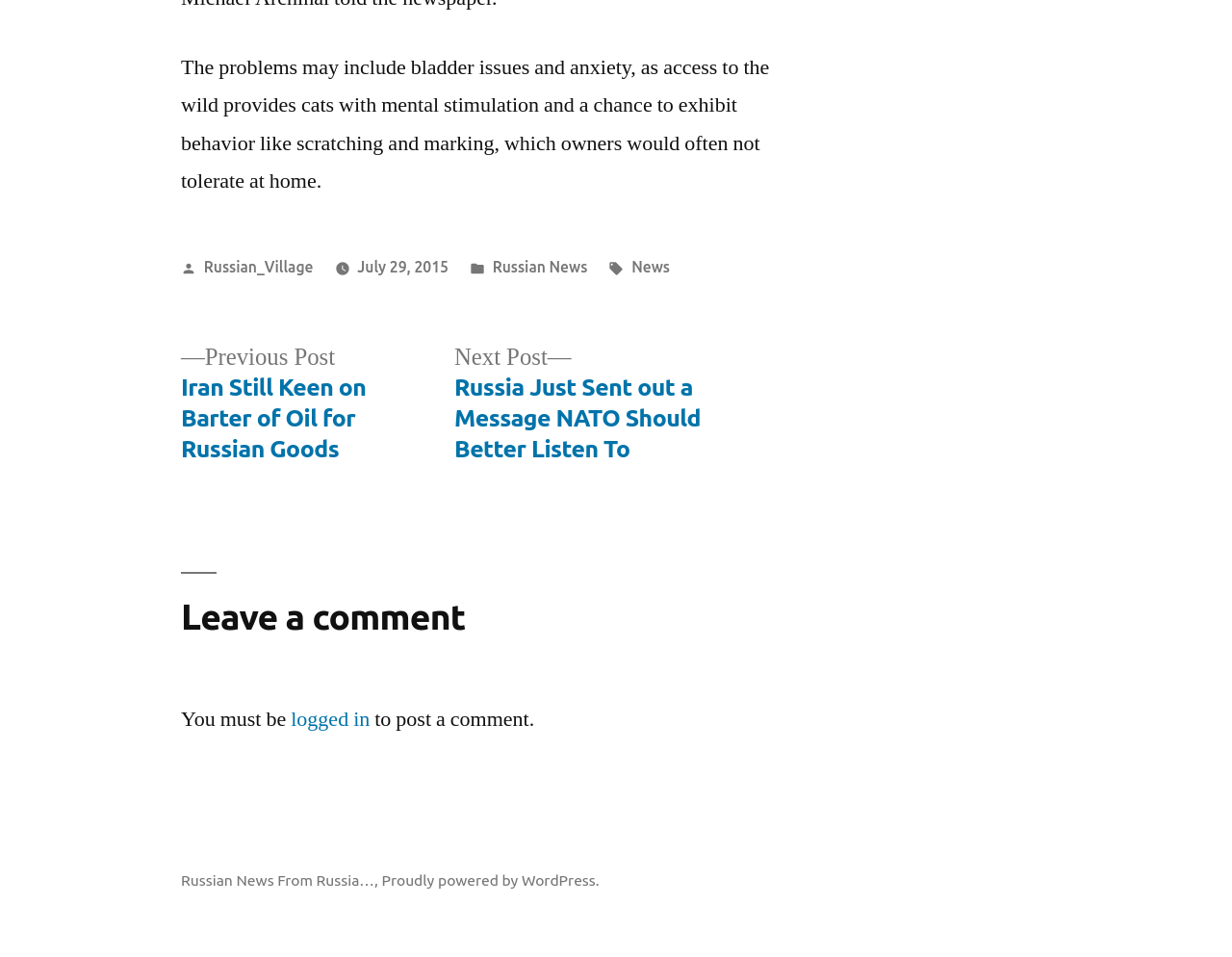Point out the bounding box coordinates of the section to click in order to follow this instruction: "Click on the previous post link".

[0.147, 0.358, 0.297, 0.486]